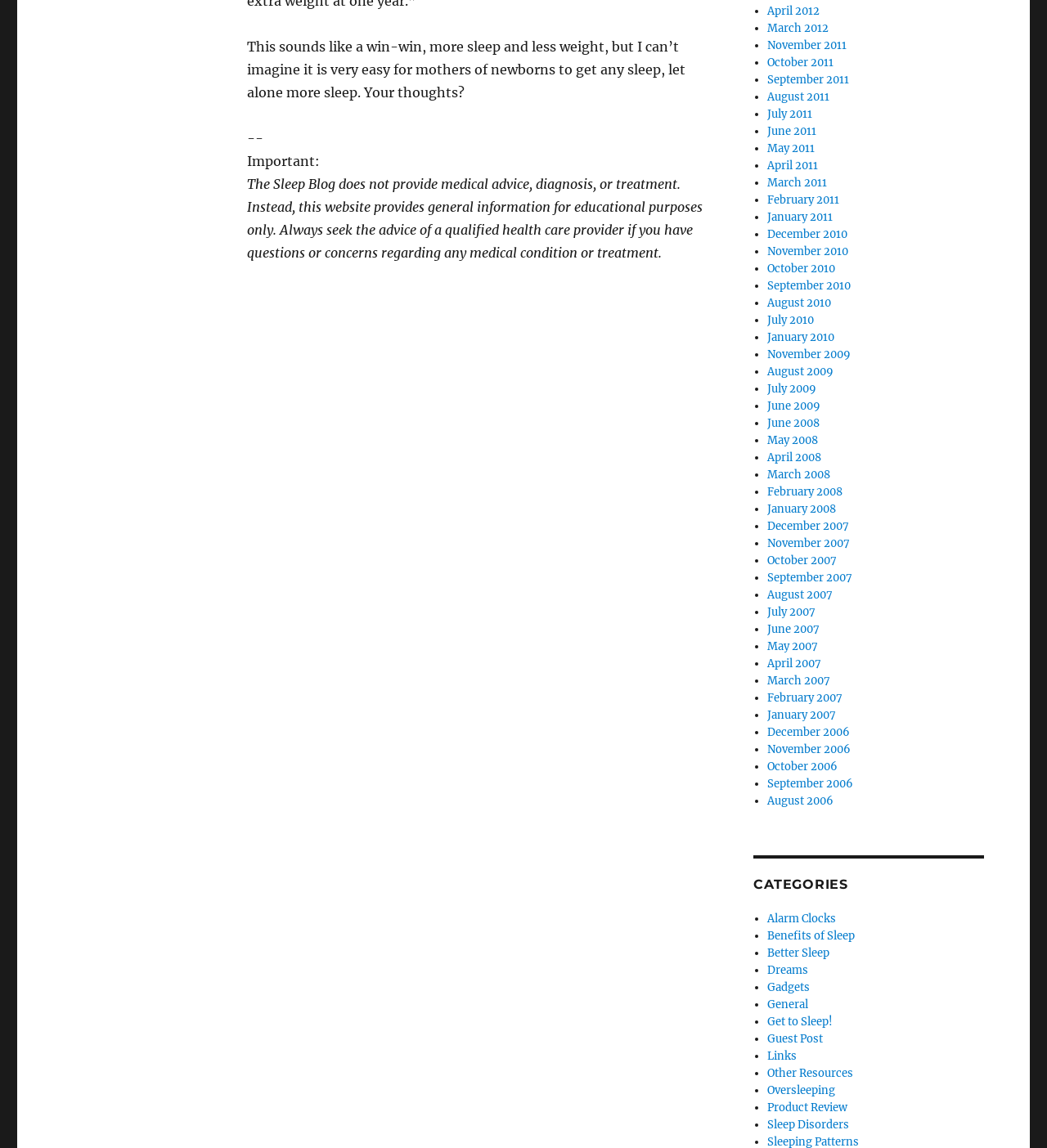Please respond to the question with a concise word or phrase:
How many months are listed in the archive?

36